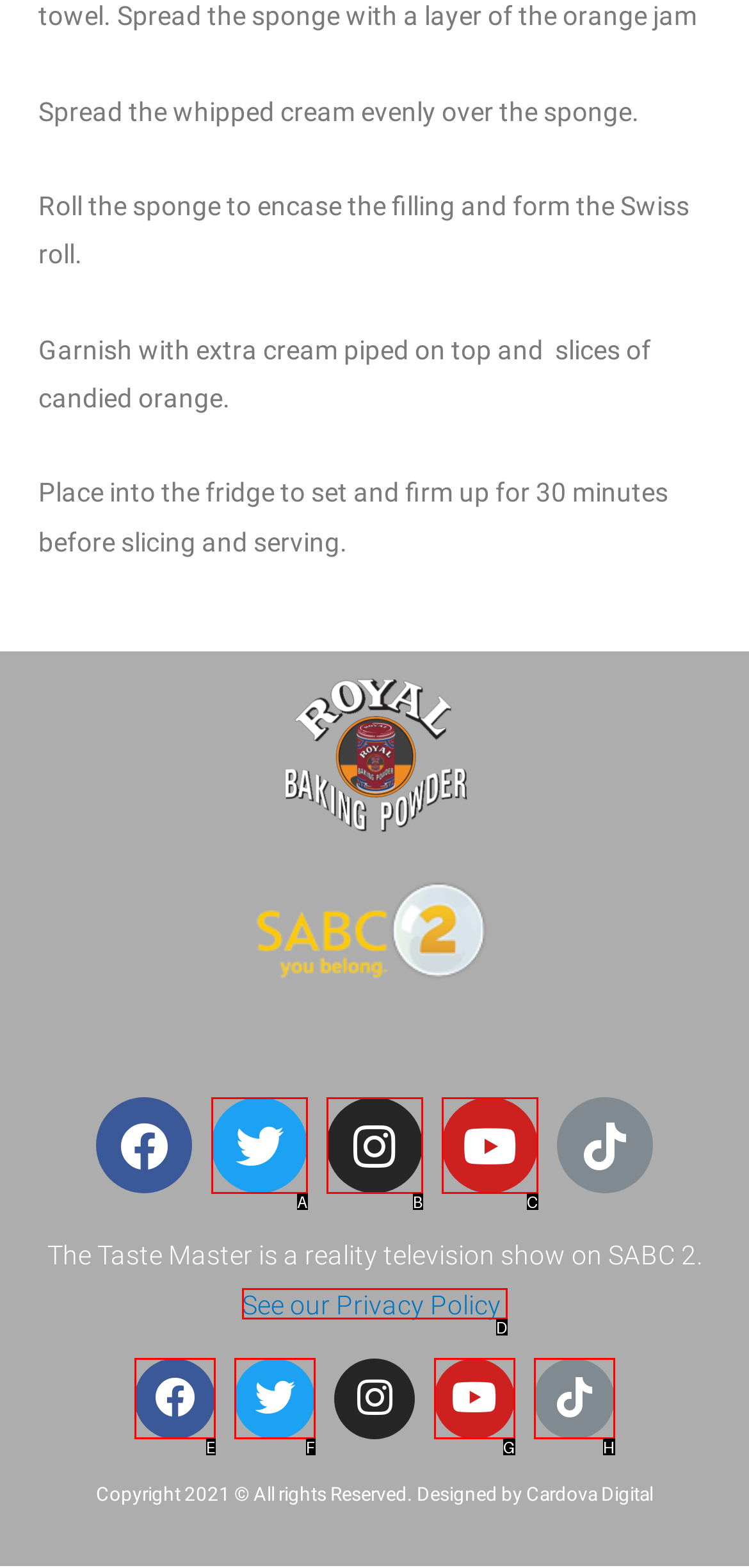Match the following description to a UI element: Tiktok
Provide the letter of the matching option directly.

H